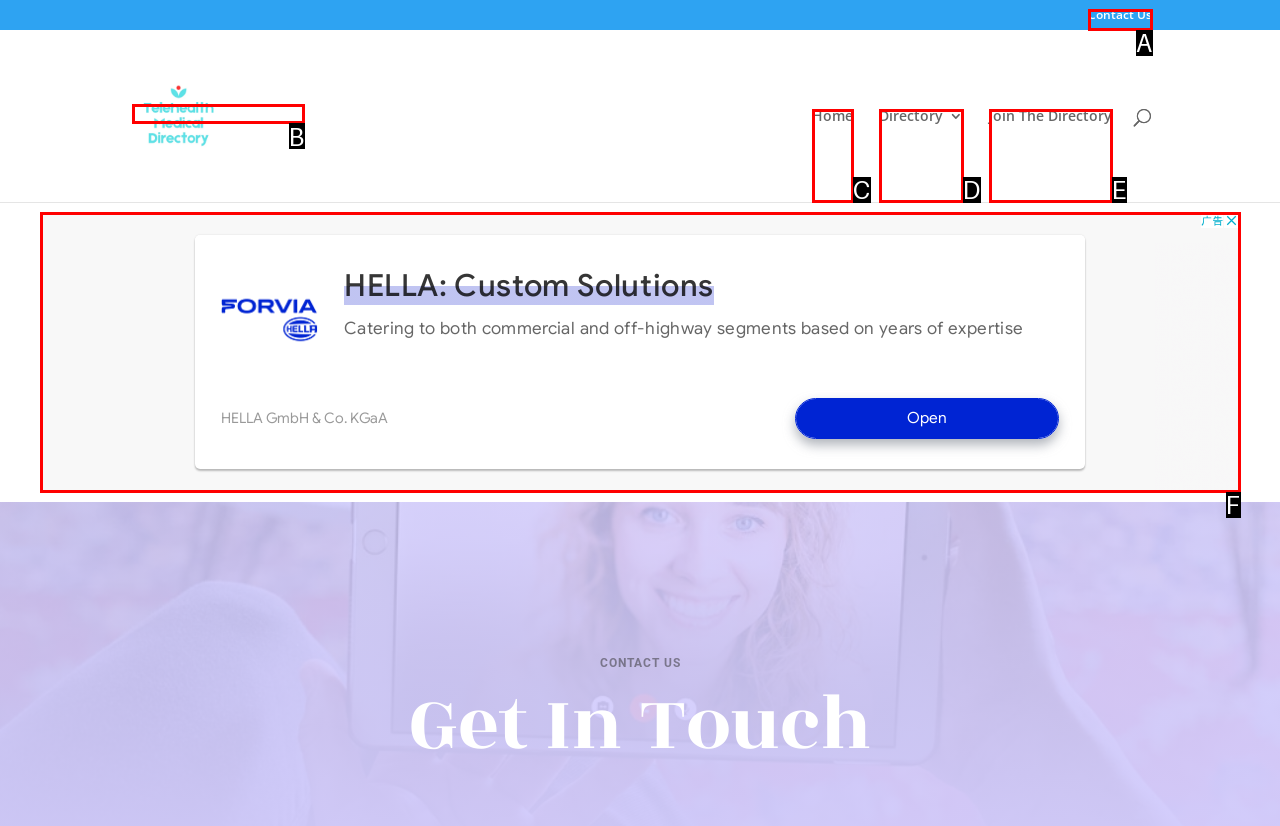From the description: Contact Us, identify the option that best matches and reply with the letter of that option directly.

A